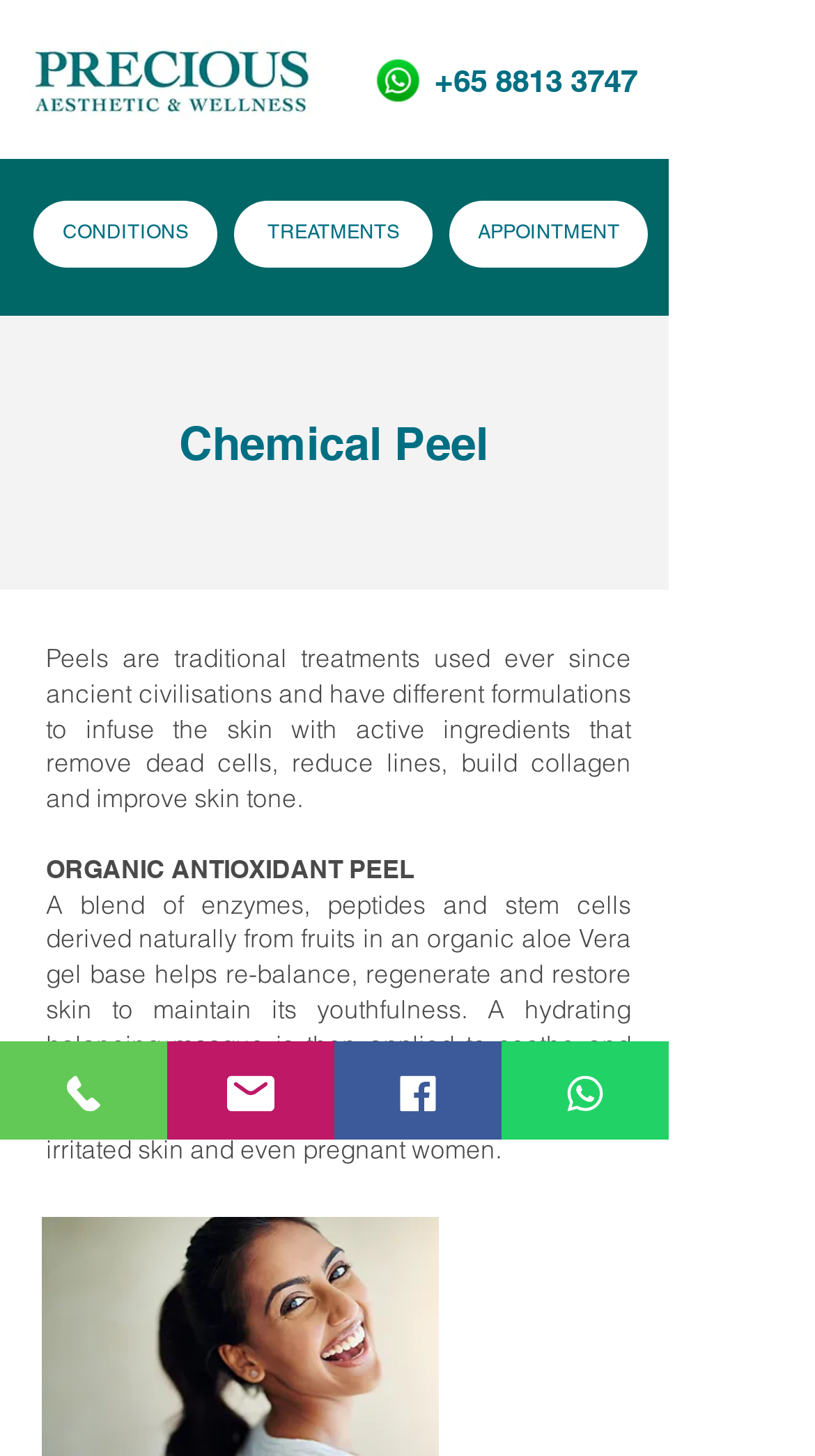What is the phone number of the medical centre?
Answer with a single word or phrase, using the screenshot for reference.

+65 8813 3747